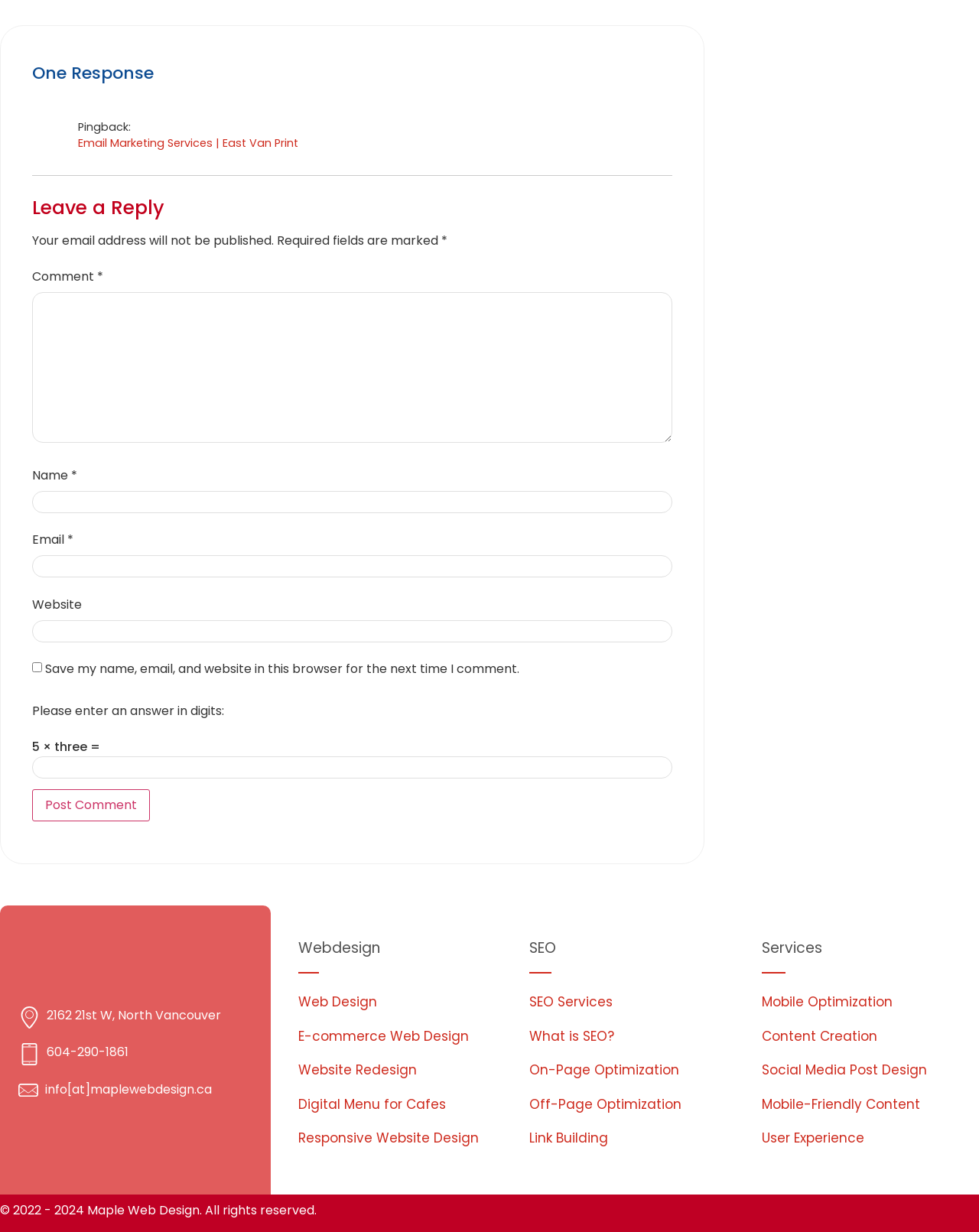Give the bounding box coordinates for the element described by: "On-Page Optimization".

[0.54, 0.861, 0.694, 0.876]